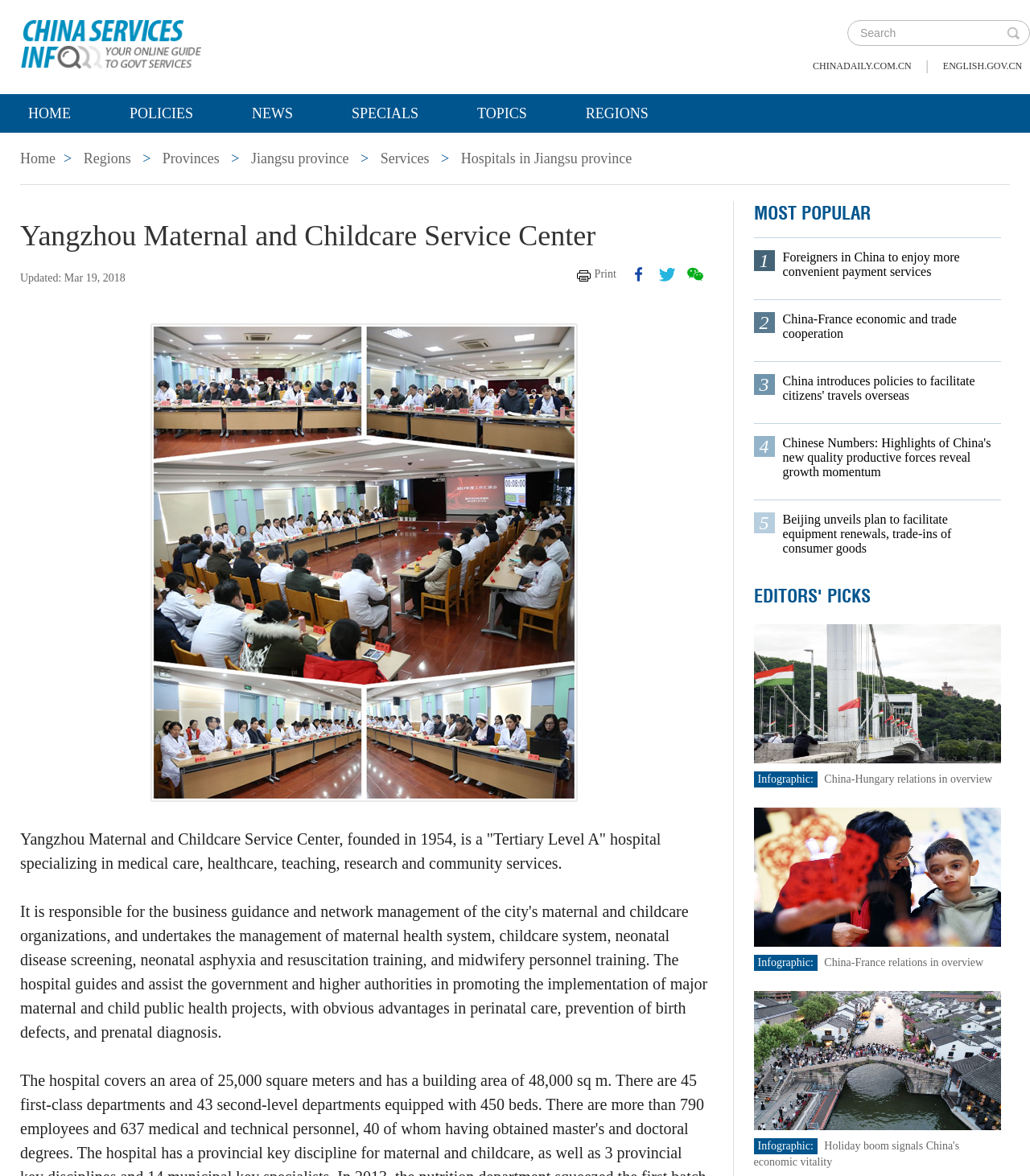How many links are there in the 'MOST POPULAR' section?
Please provide a detailed and thorough answer to the question.

The 'MOST POPULAR' section is located at the bottom of the webpage and contains 5 links, which can be identified by their text content and link elements.